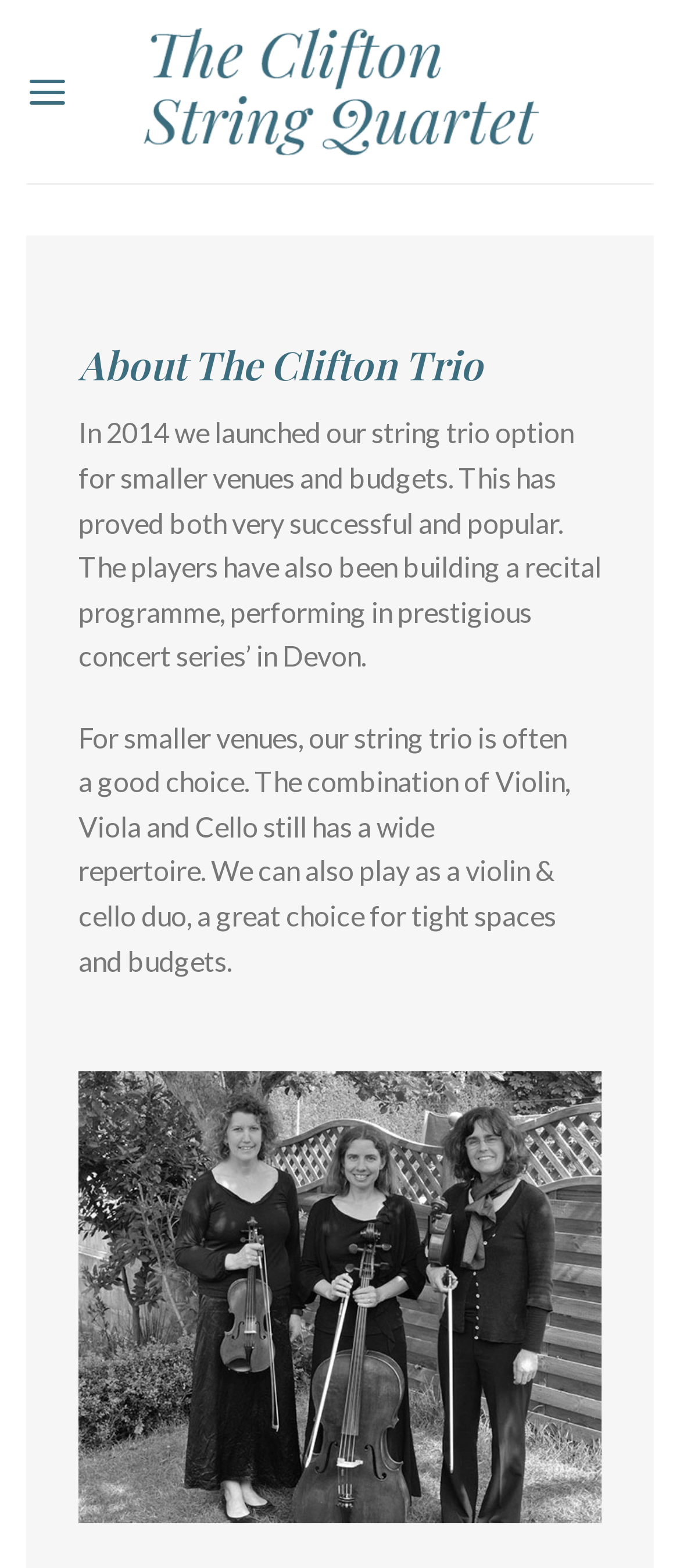For the element described, predict the bounding box coordinates as (top-left x, top-left y, bottom-right x, bottom-right y). All values should be between 0 and 1. Element description: aria-label="Menu"

[0.038, 0.031, 0.101, 0.086]